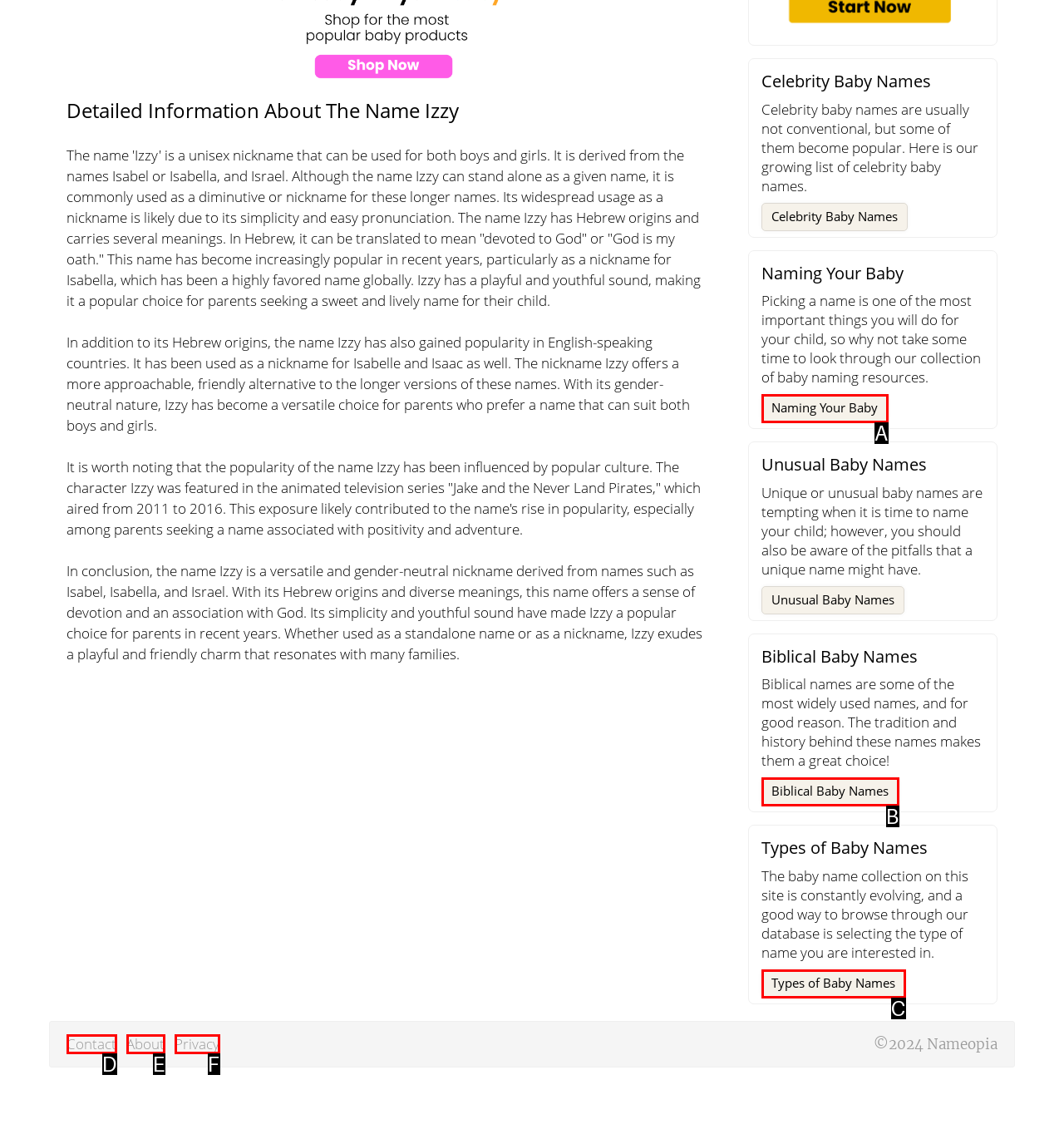From the given choices, determine which HTML element aligns with the description: WORLD CUP Rugby Shop Respond with the letter of the appropriate option.

None